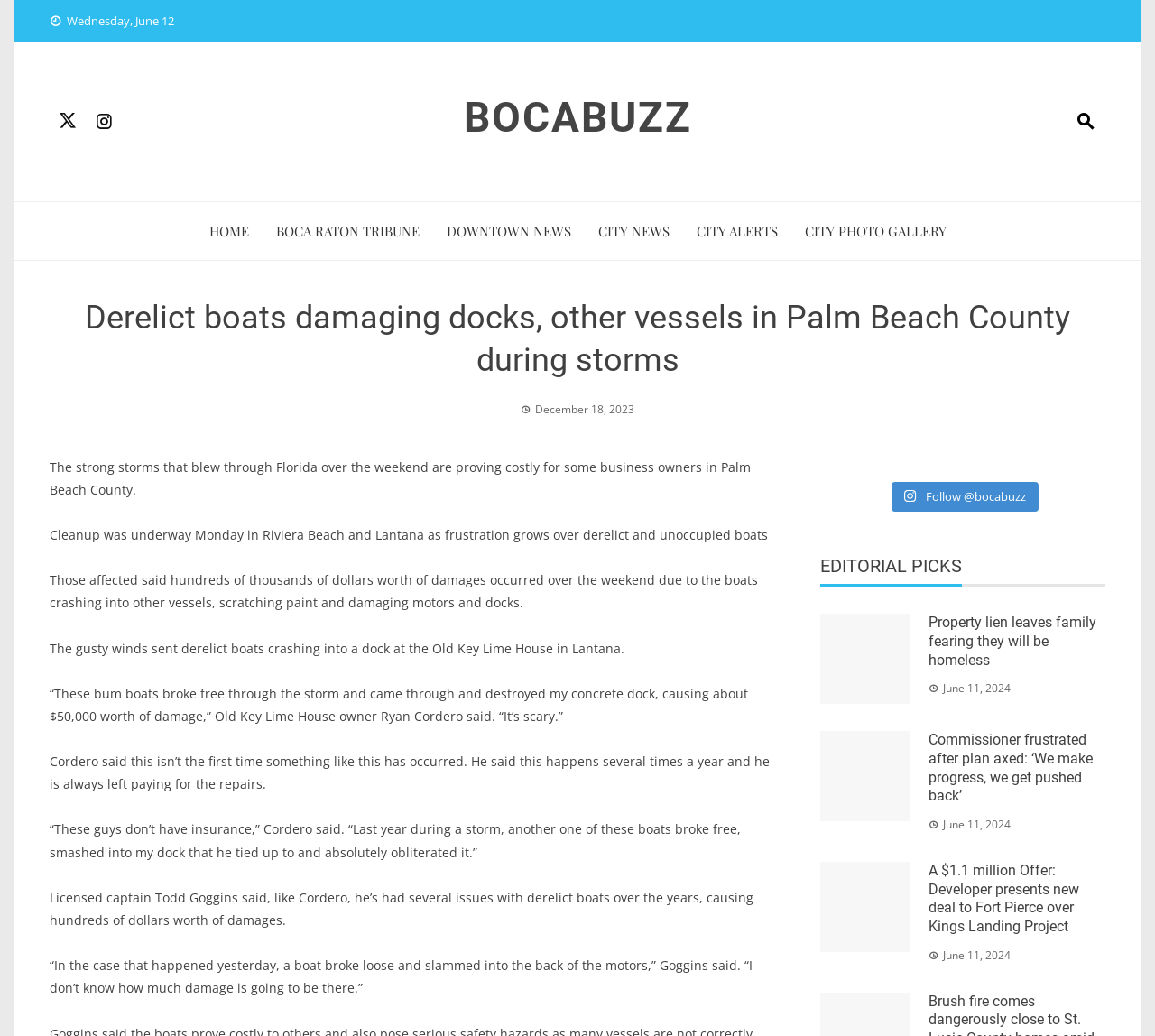Predict the bounding box coordinates of the area that should be clicked to accomplish the following instruction: "View the article 'A $1.1 million Offer: Developer presents new deal to Fort Pierce over Kings Landing Project'". The bounding box coordinates should consist of four float numbers between 0 and 1, i.e., [left, top, right, bottom].

[0.804, 0.832, 0.934, 0.903]